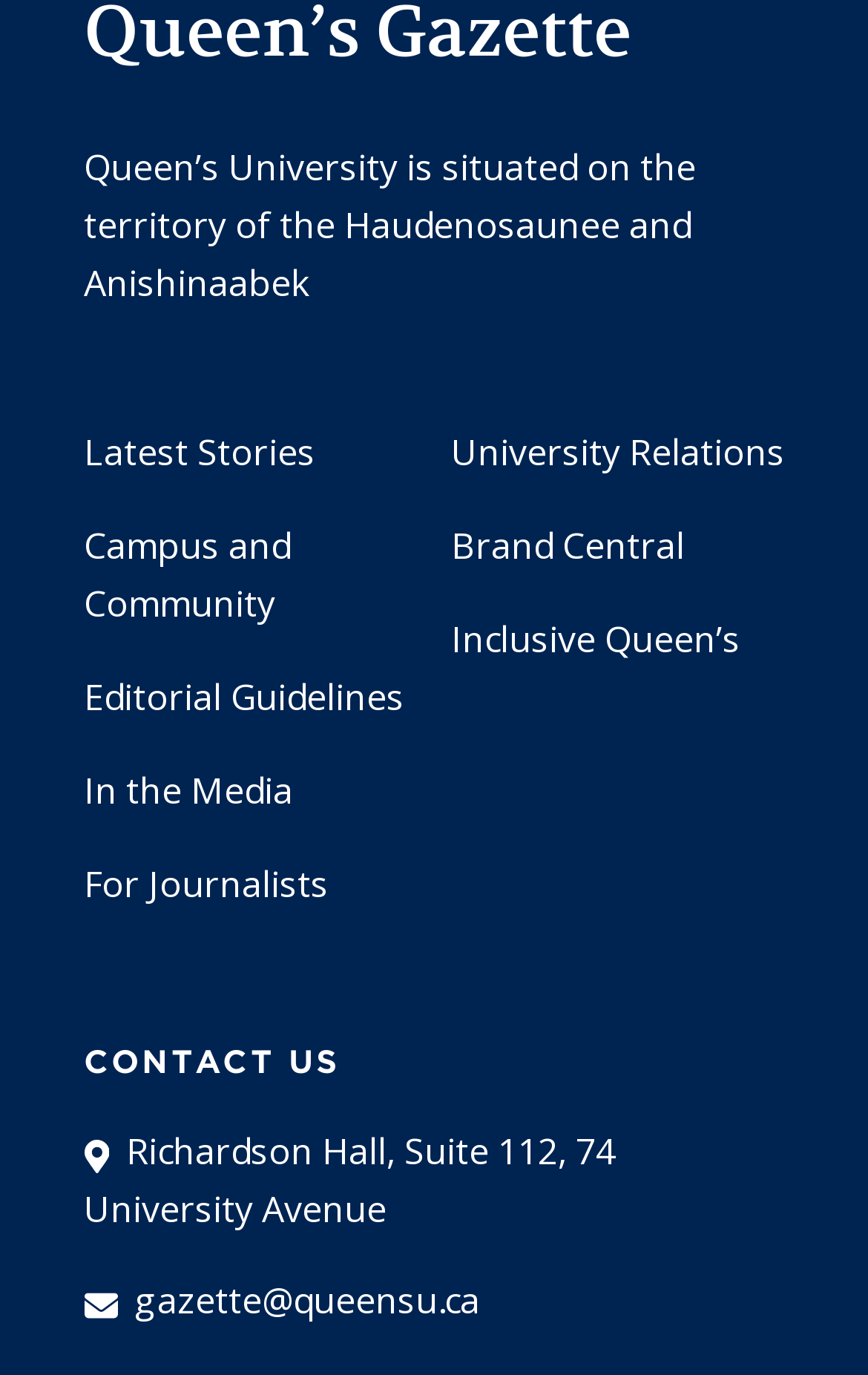What is the name of the university mentioned? Please answer the question using a single word or phrase based on the image.

Queen's University